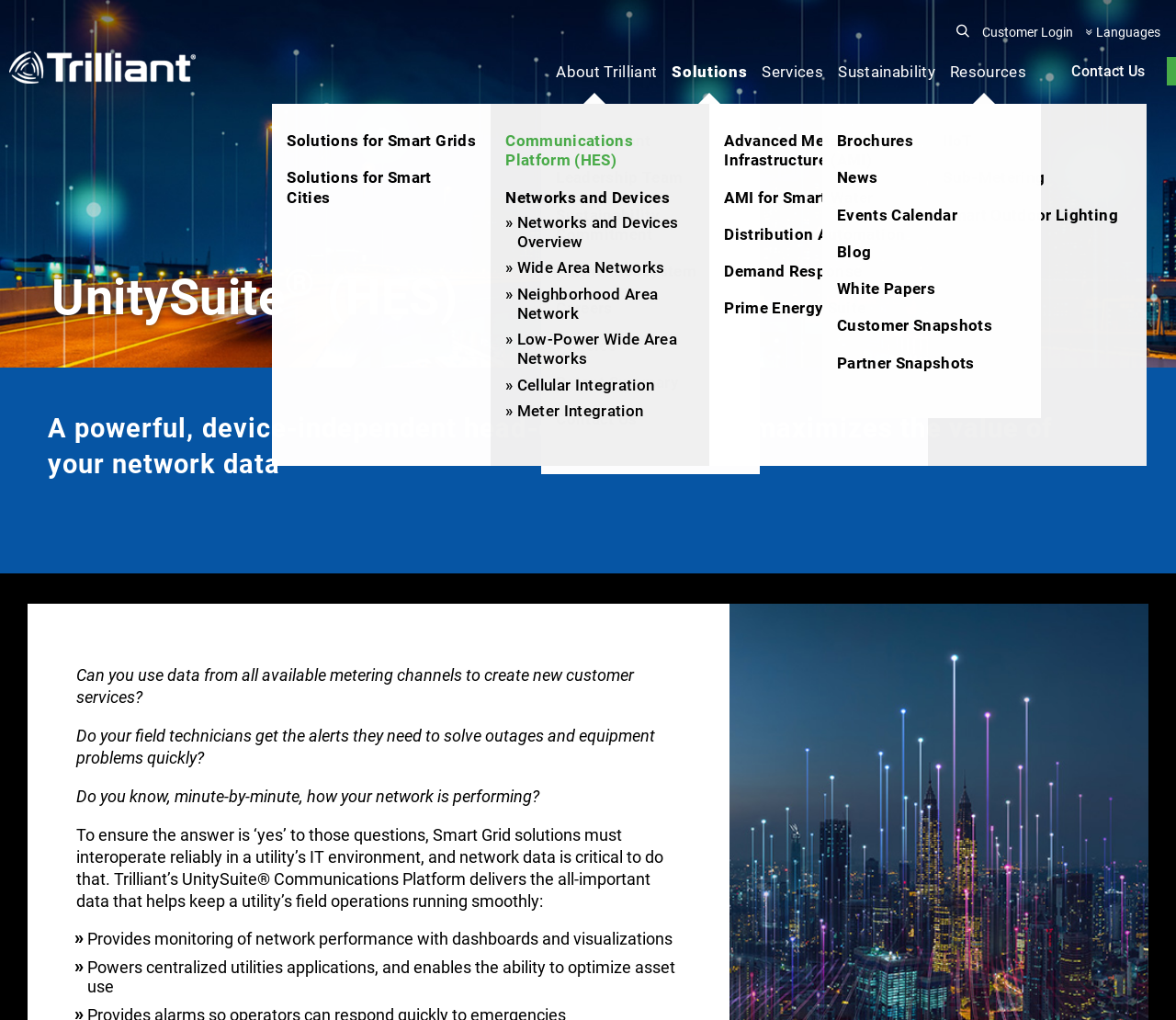Using the elements shown in the image, answer the question comprehensively: What is the name of the company?

The name of the company can be found in the top-left corner of the webpage, where it says 'UnitySuite® (HES) – Trilliant'. This is likely the company name and the name of their product or service.